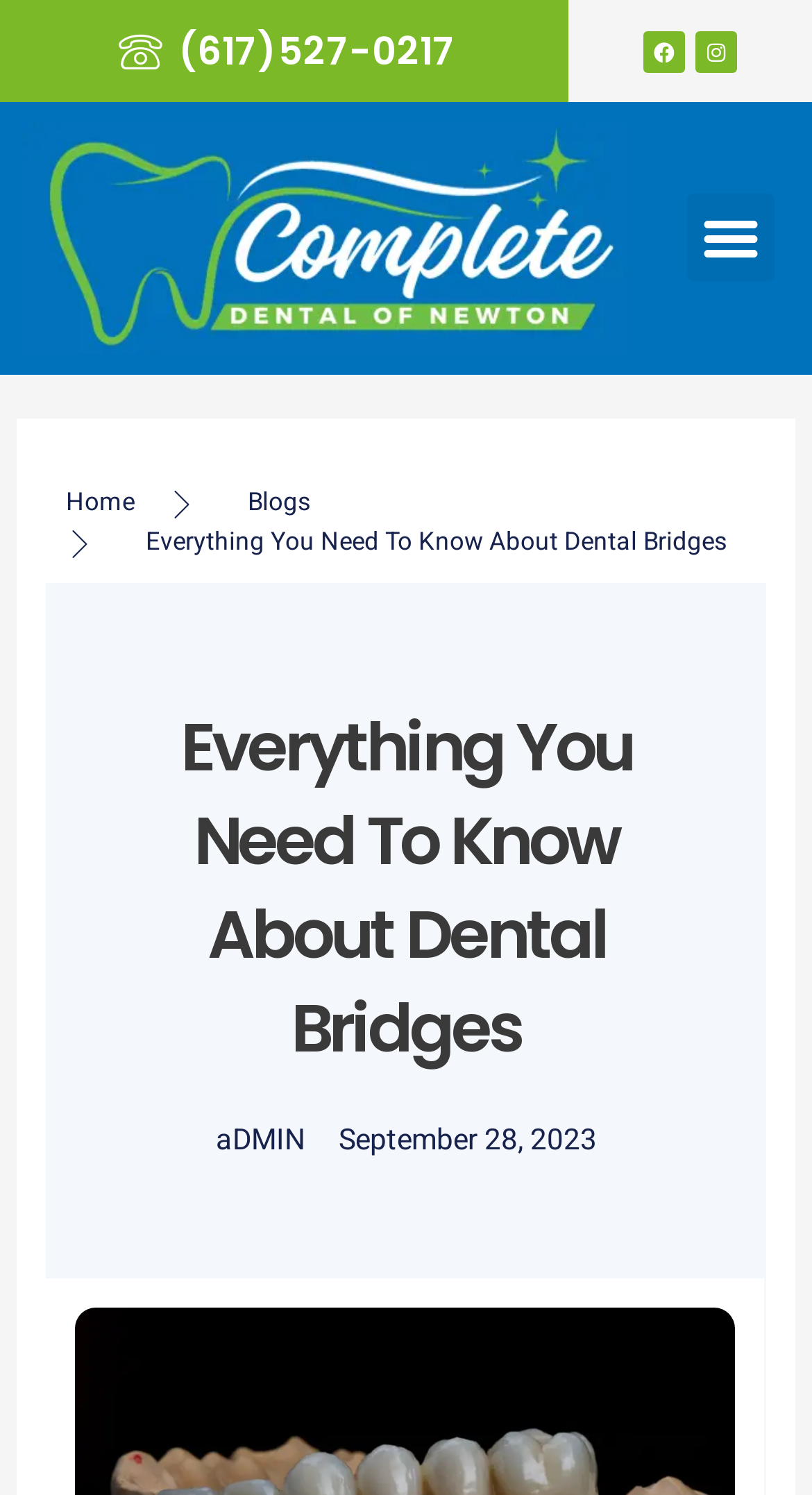Find and provide the bounding box coordinates for the UI element described here: "Instagram". The coordinates should be given as four float numbers between 0 and 1: [left, top, right, bottom].

[0.856, 0.02, 0.908, 0.048]